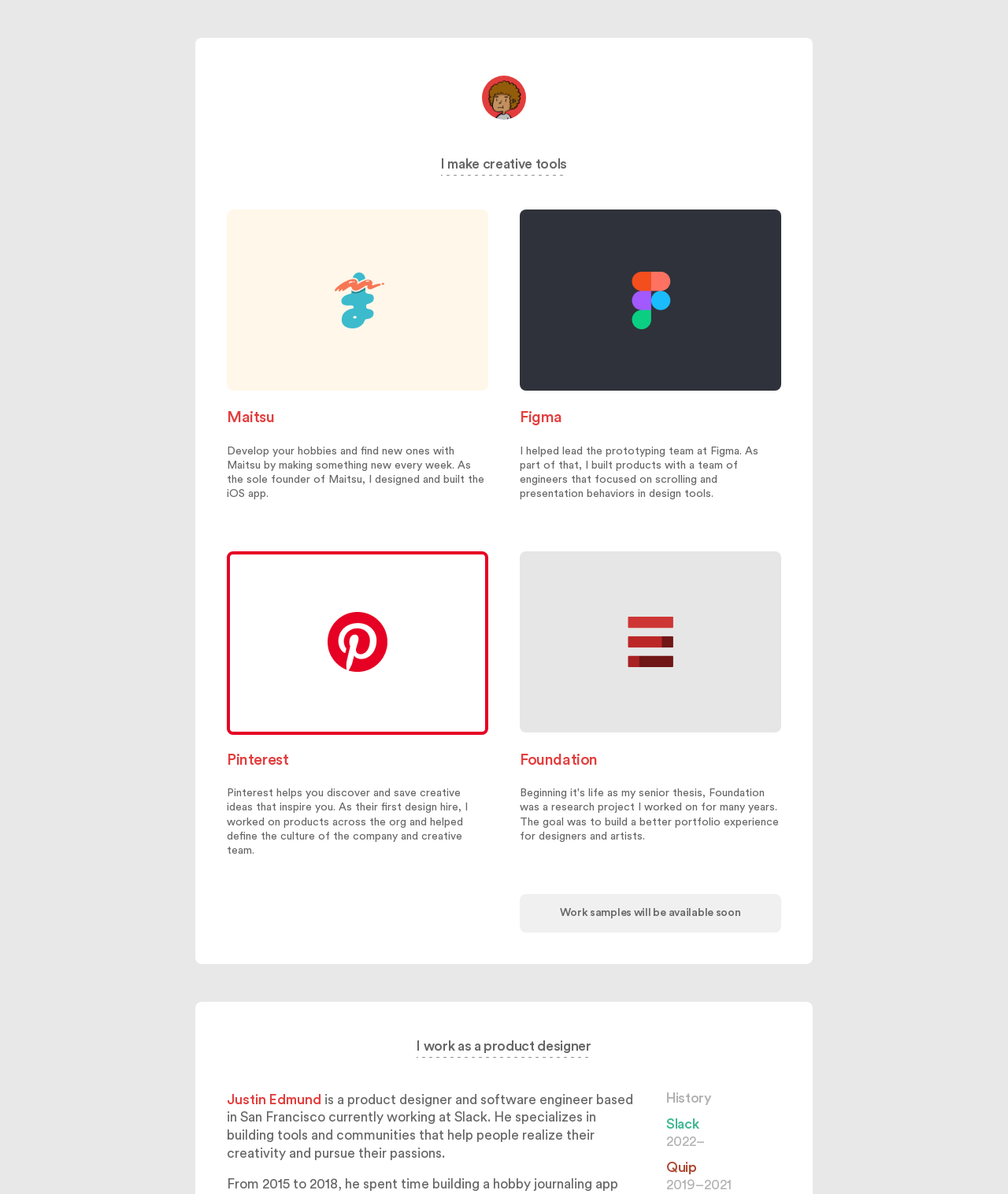Determine the bounding box coordinates of the region to click in order to accomplish the following instruction: "Visit Maitsu". Provide the coordinates as four float numbers between 0 and 1, specifically [left, top, right, bottom].

[0.225, 0.175, 0.484, 0.329]